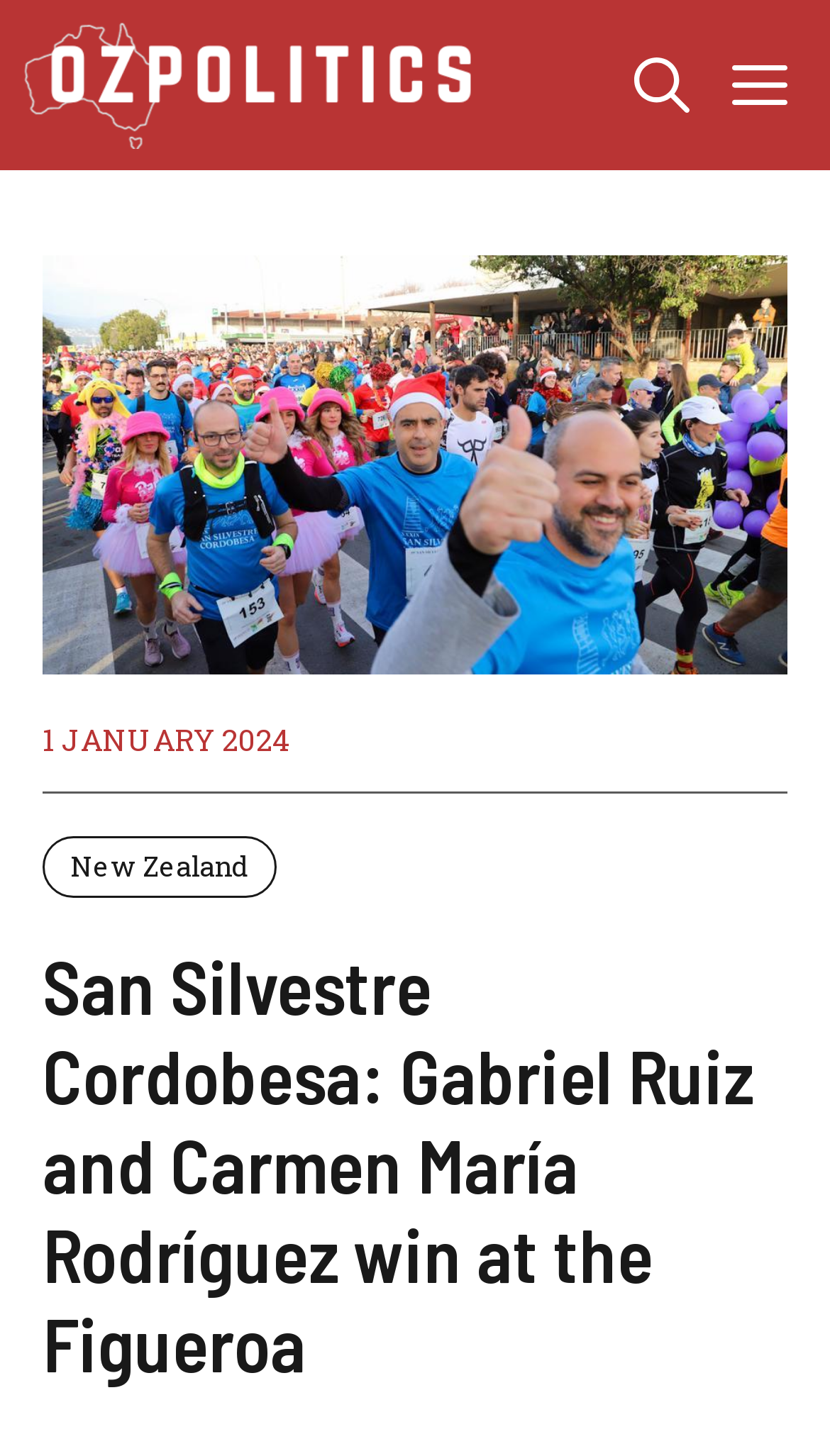Provide a short, one-word or phrase answer to the question below:
What is the date of the article?

1 JANUARY 2024